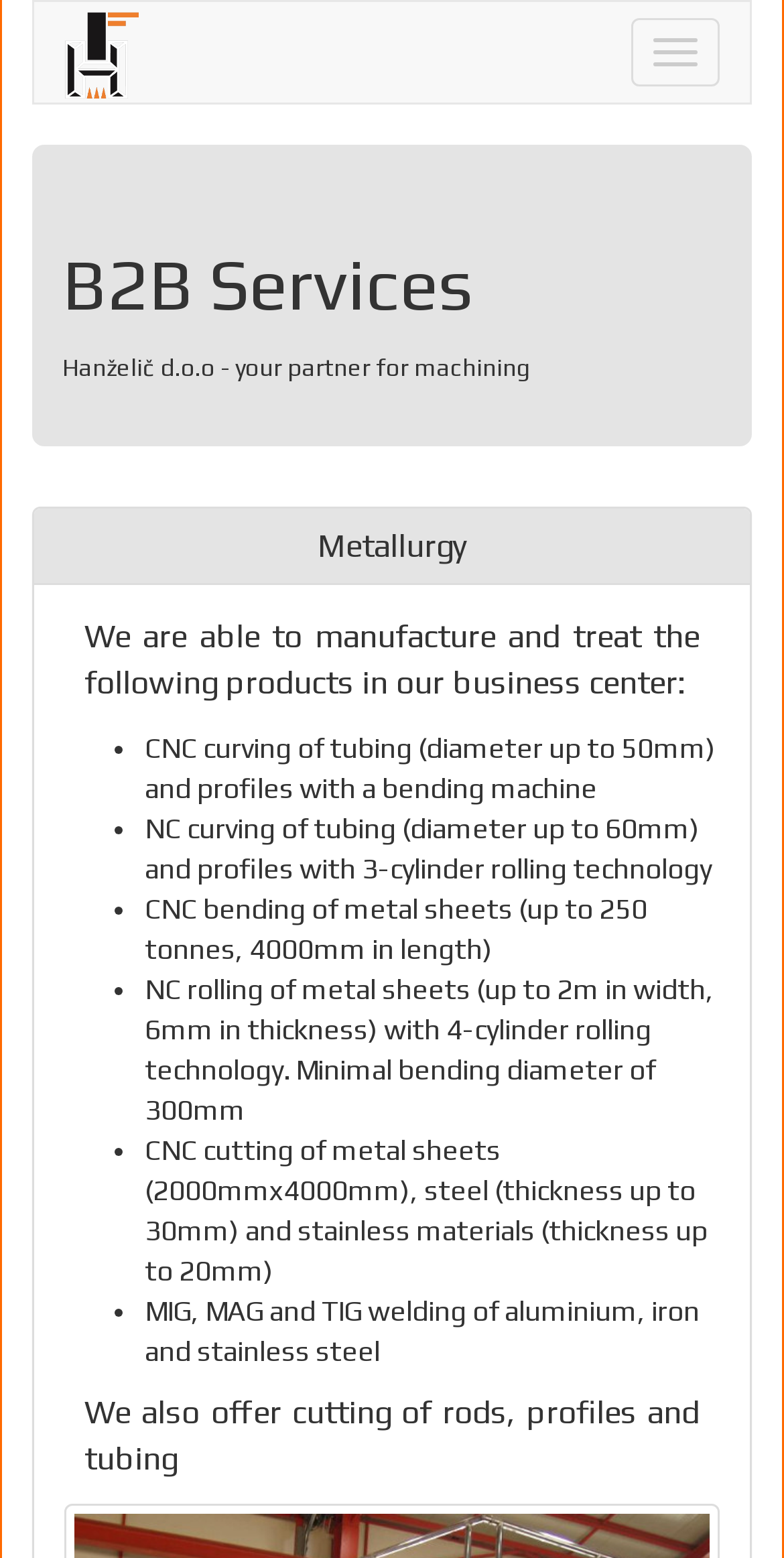Find the bounding box coordinates for the element described here: "parent_node: Toggle navigation".

[0.044, 0.001, 0.215, 0.066]